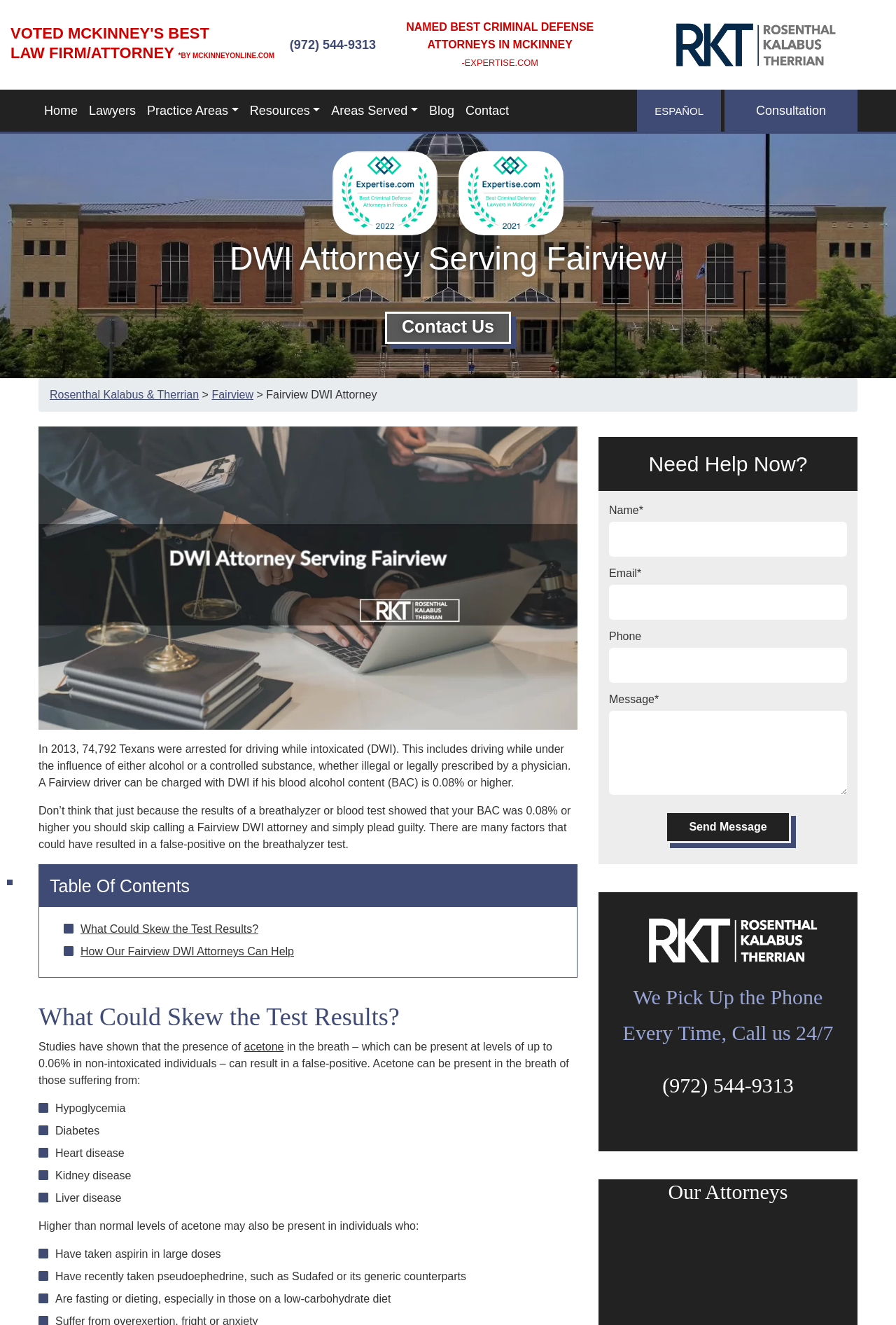Show me the bounding box coordinates of the clickable region to achieve the task as per the instruction: "Call the phone number".

[0.323, 0.027, 0.412, 0.041]